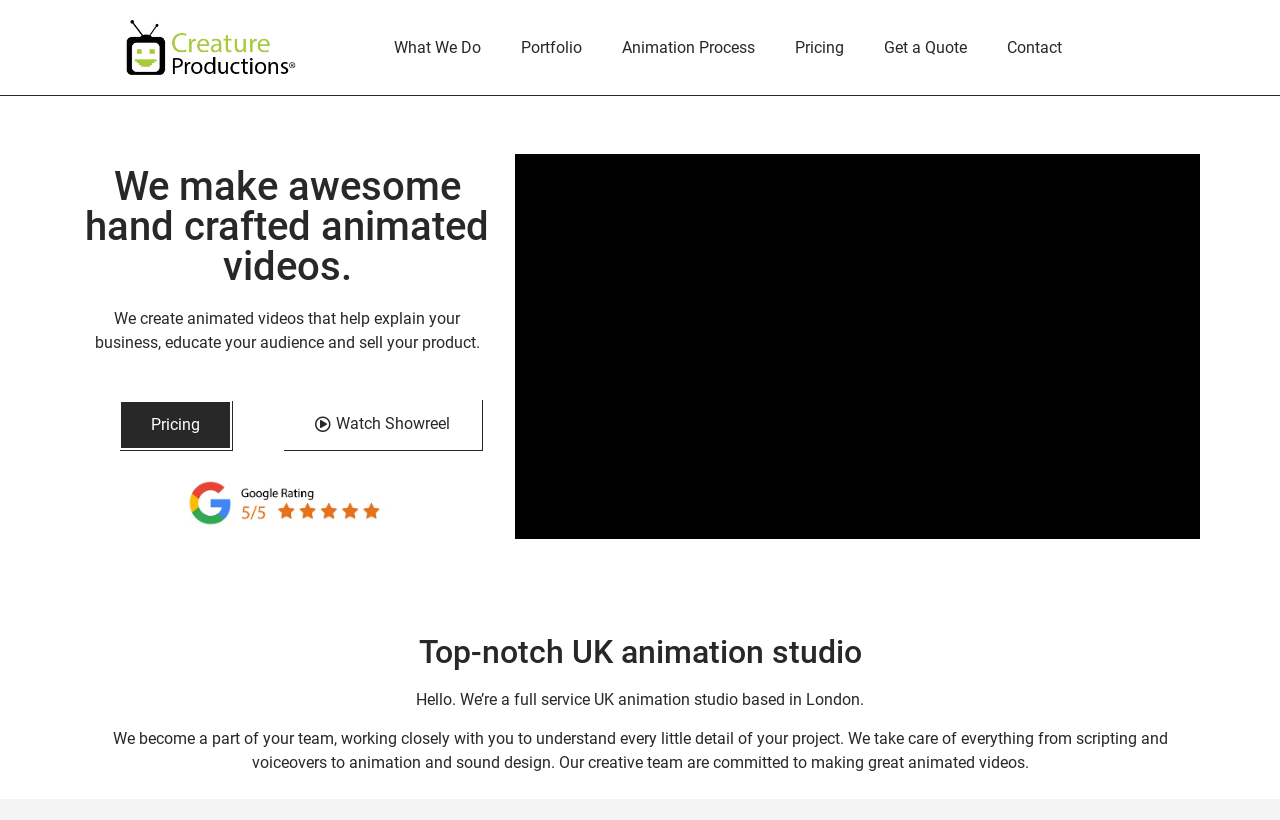Refer to the image and provide a thorough answer to this question:
What is the scope of Creature Productions' services?

The webpage mentions that they take care of everything from scripting and voiceovers to animation and sound design, which indicates that they offer a full range of services for animated video production.